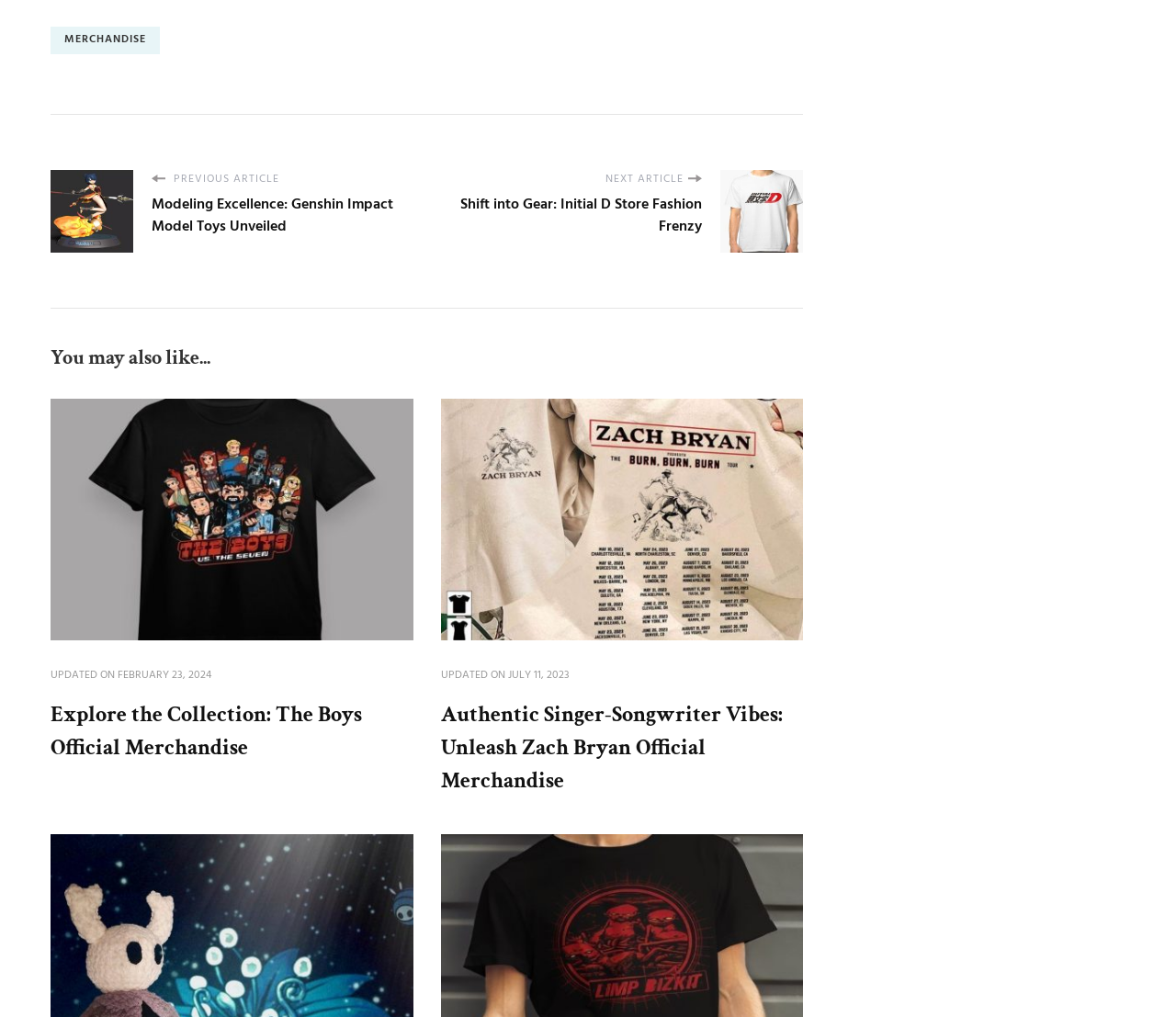Please identify the coordinates of the bounding box that should be clicked to fulfill this instruction: "Check out the 'Authentic Singer-Songwriter Vibes: Unleash Zach Bryan Official Merchandise' merchandise".

[0.375, 0.686, 0.683, 0.784]